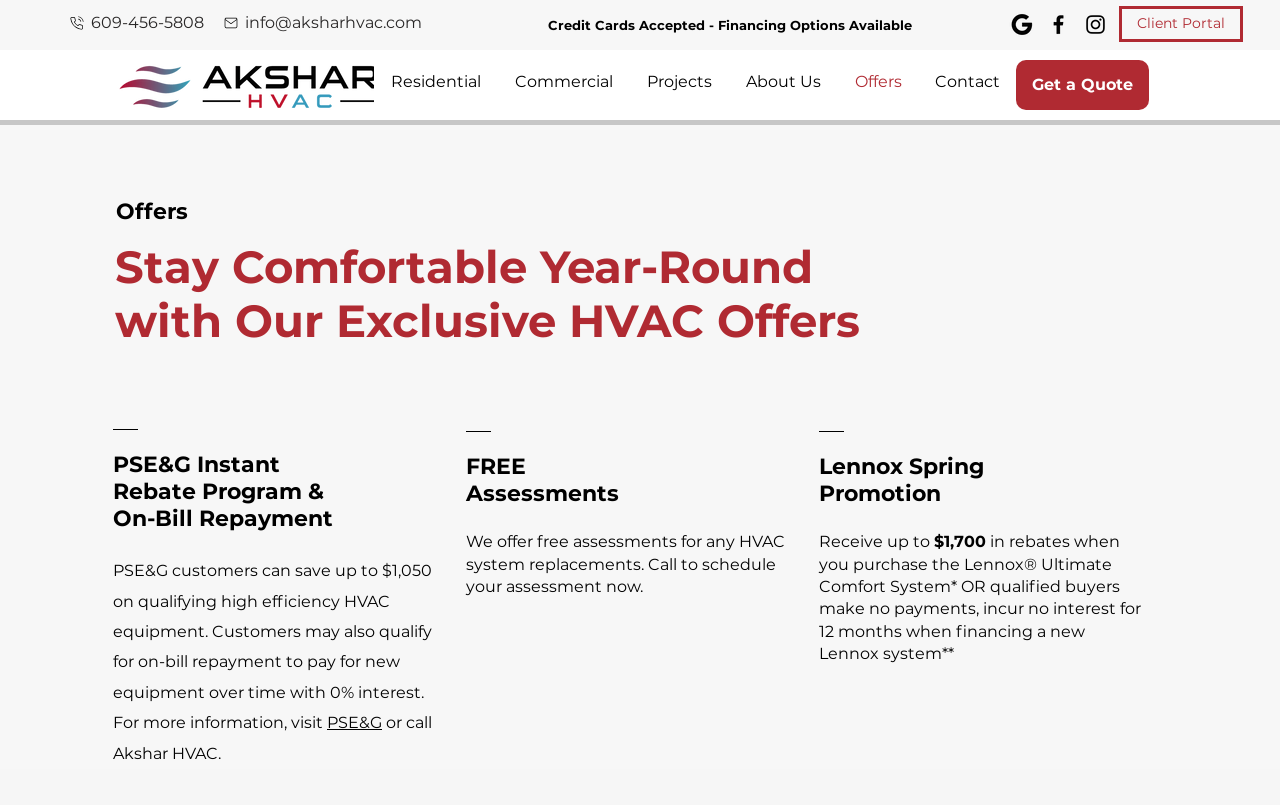Show the bounding box coordinates of the region that should be clicked to follow the instruction: "Visit Facebook page."

[0.817, 0.015, 0.837, 0.046]